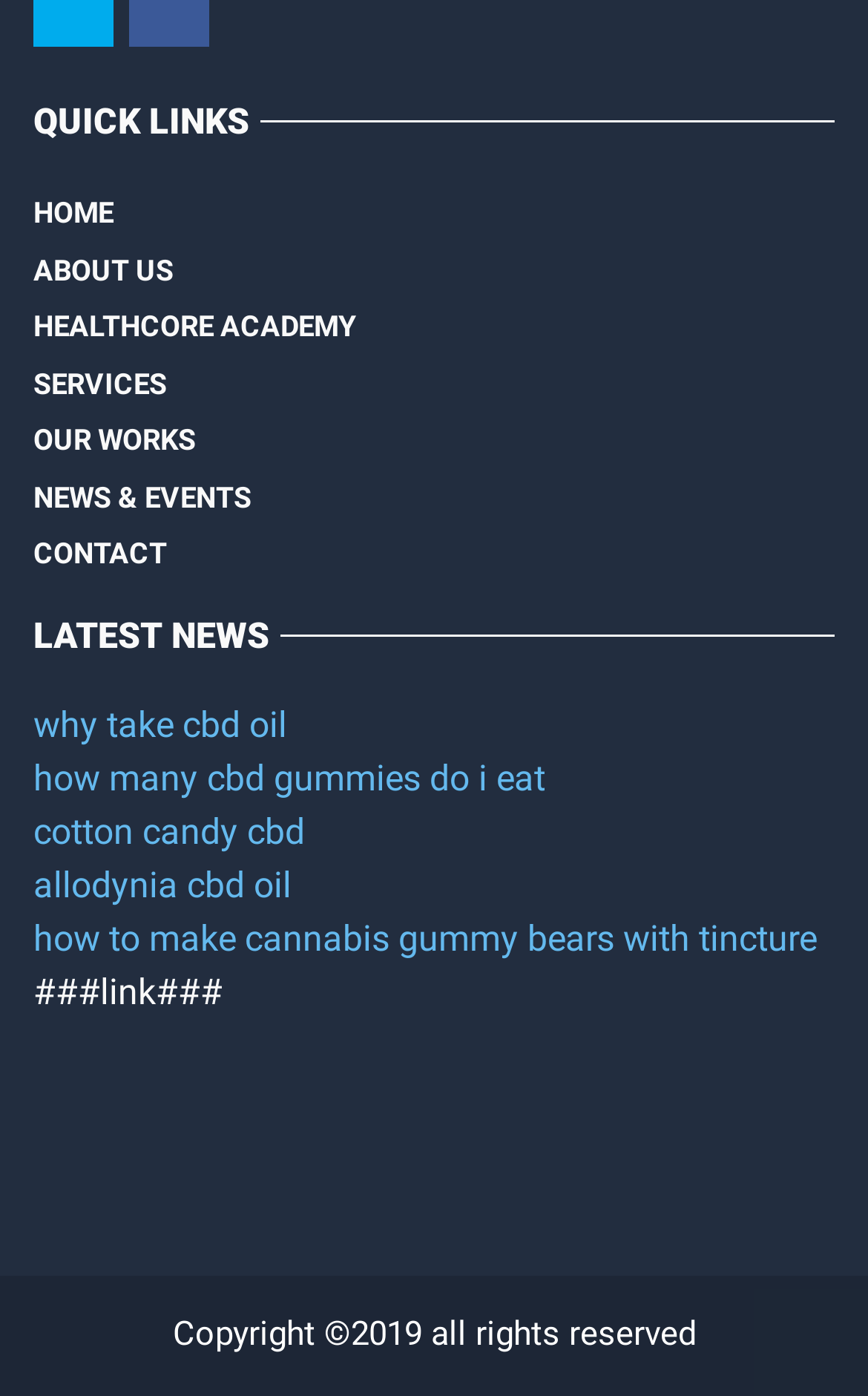How many news links are there?
Look at the screenshot and provide an in-depth answer.

There are 5 news links because there are 5 links under the 'LATEST NEWS' heading, which are 'why take cbd oil', 'how many cbd gummies do i eat', 'cotton candy cbd', 'allodynia cbd oil', and 'how to make cannabis gummy bears with tincture'.